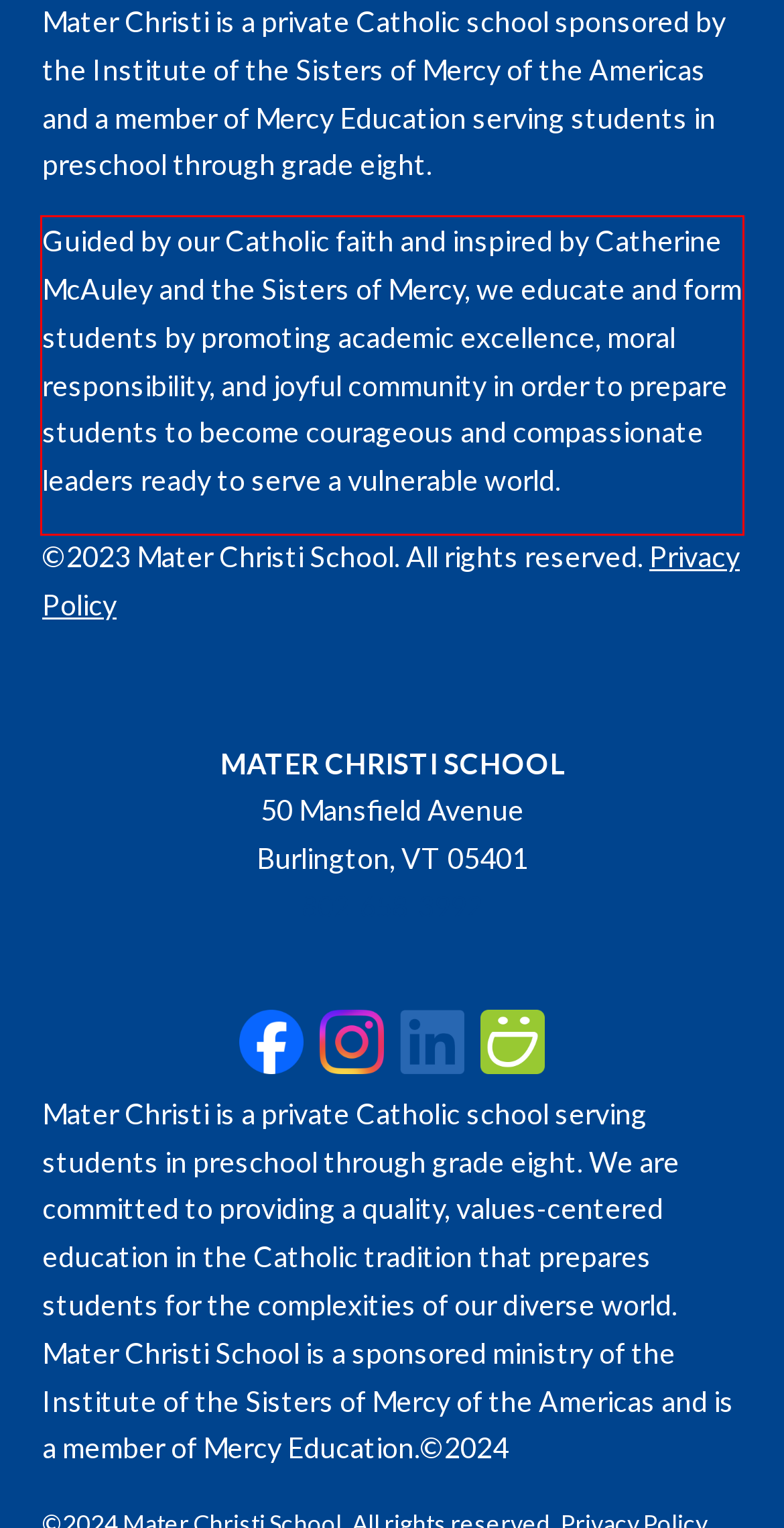Please examine the webpage screenshot containing a red bounding box and use OCR to recognize and output the text inside the red bounding box.

Guided by our Catholic faith and inspired by Catherine McAuley and the Sisters of Mercy, we educate and form students by promoting academic excellence, moral responsibility, and joyful community in order to prepare students to become courageous and compassionate leaders ready to serve a vulnerable world.